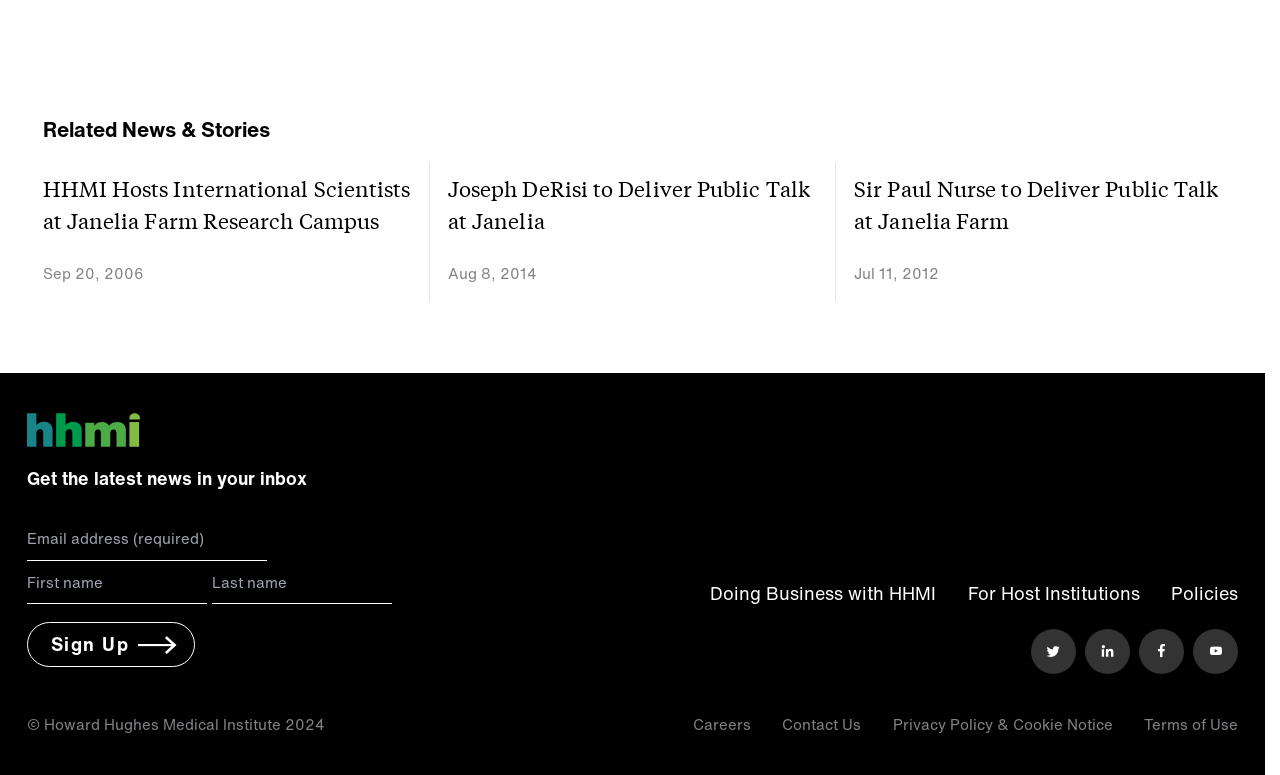Calculate the bounding box coordinates of the UI element given the description: "Careers".

[0.541, 0.92, 0.586, 0.949]